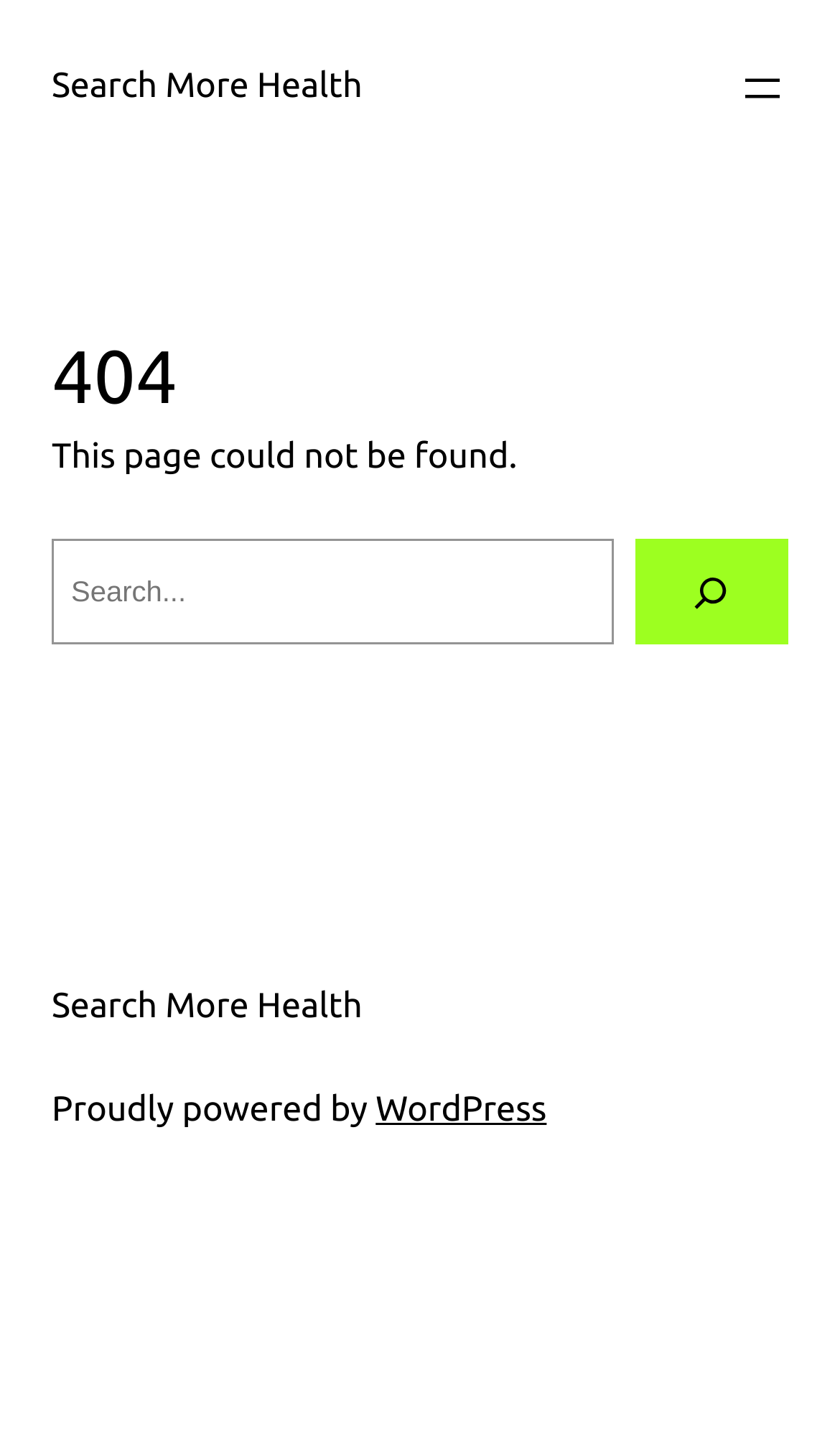Given the element description "WordPress", identify the bounding box of the corresponding UI element.

[0.447, 0.762, 0.651, 0.789]